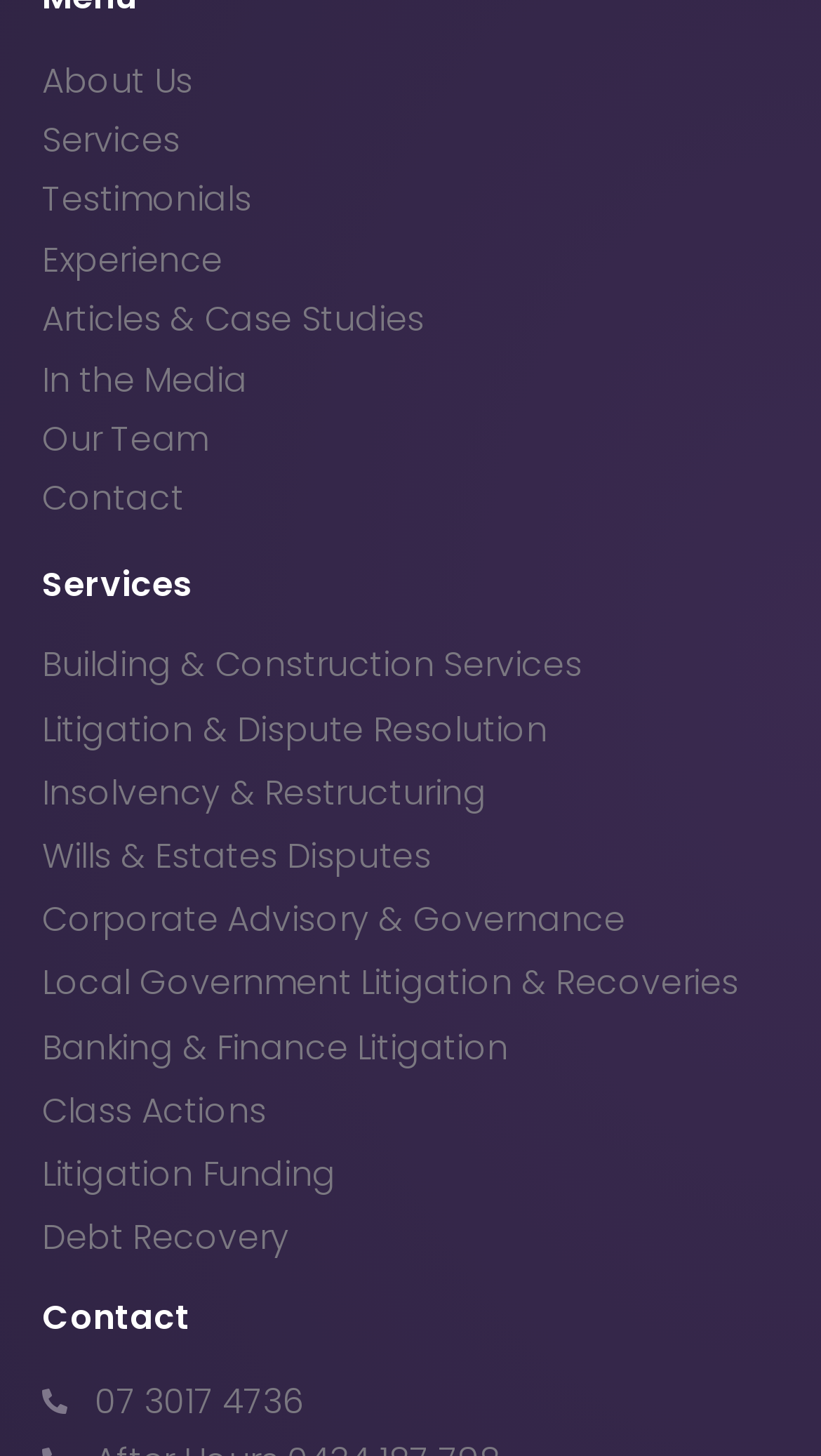Determine the bounding box coordinates of the clickable element to achieve the following action: 'Explore Building & Construction Services'. Provide the coordinates as four float values between 0 and 1, formatted as [left, top, right, bottom].

[0.051, 0.443, 0.949, 0.471]